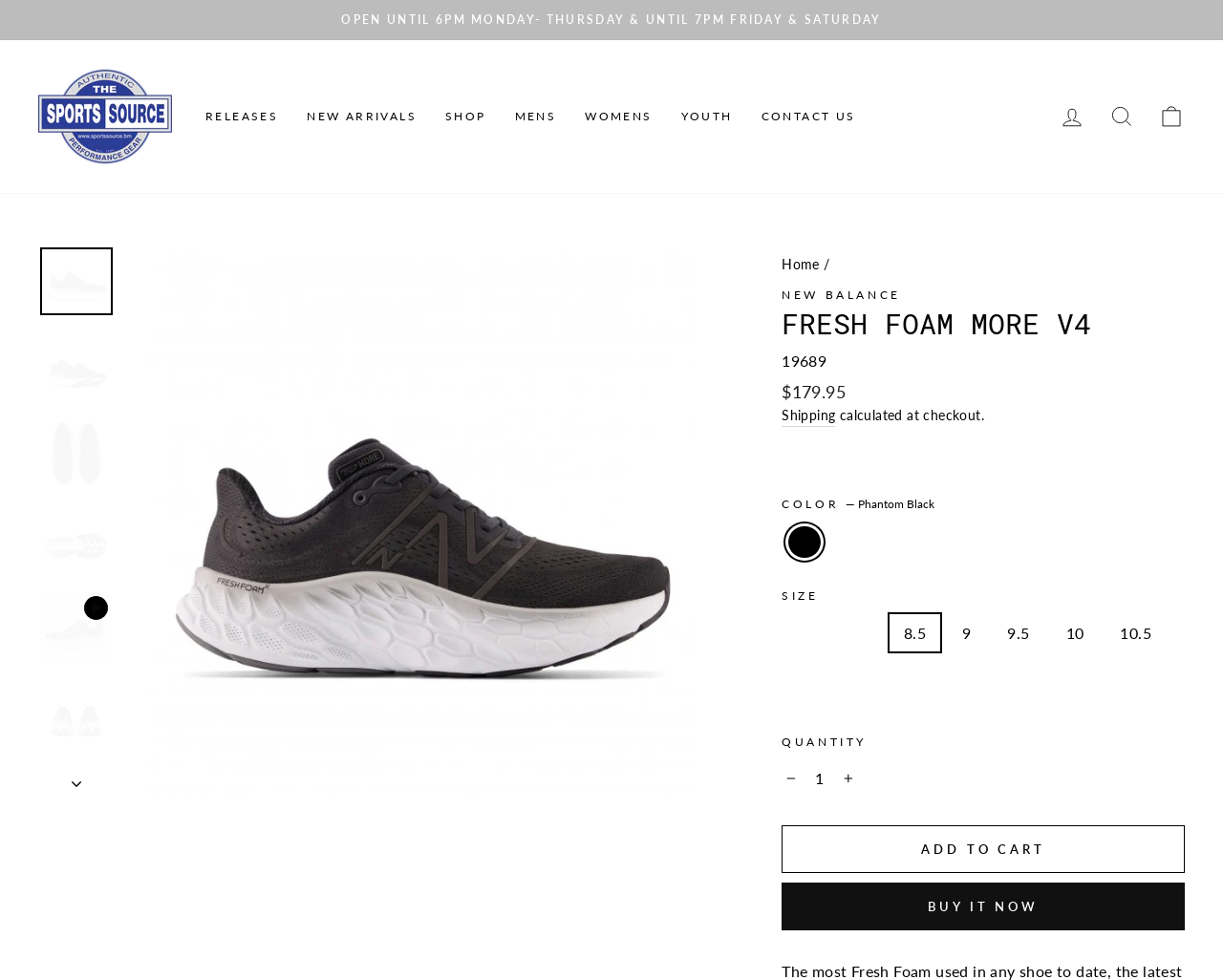What is the function of the button at the bottom of the page?
Look at the image and respond to the question as thoroughly as possible.

I found the function of the button at the bottom of the page by looking at the button element on the webpage. The button element with ID 584 has the text 'ADD TO CART', indicating that its function is to add the product to the cart. Therefore, I concluded that the function of the button at the bottom of the page is to add the product to the cart.